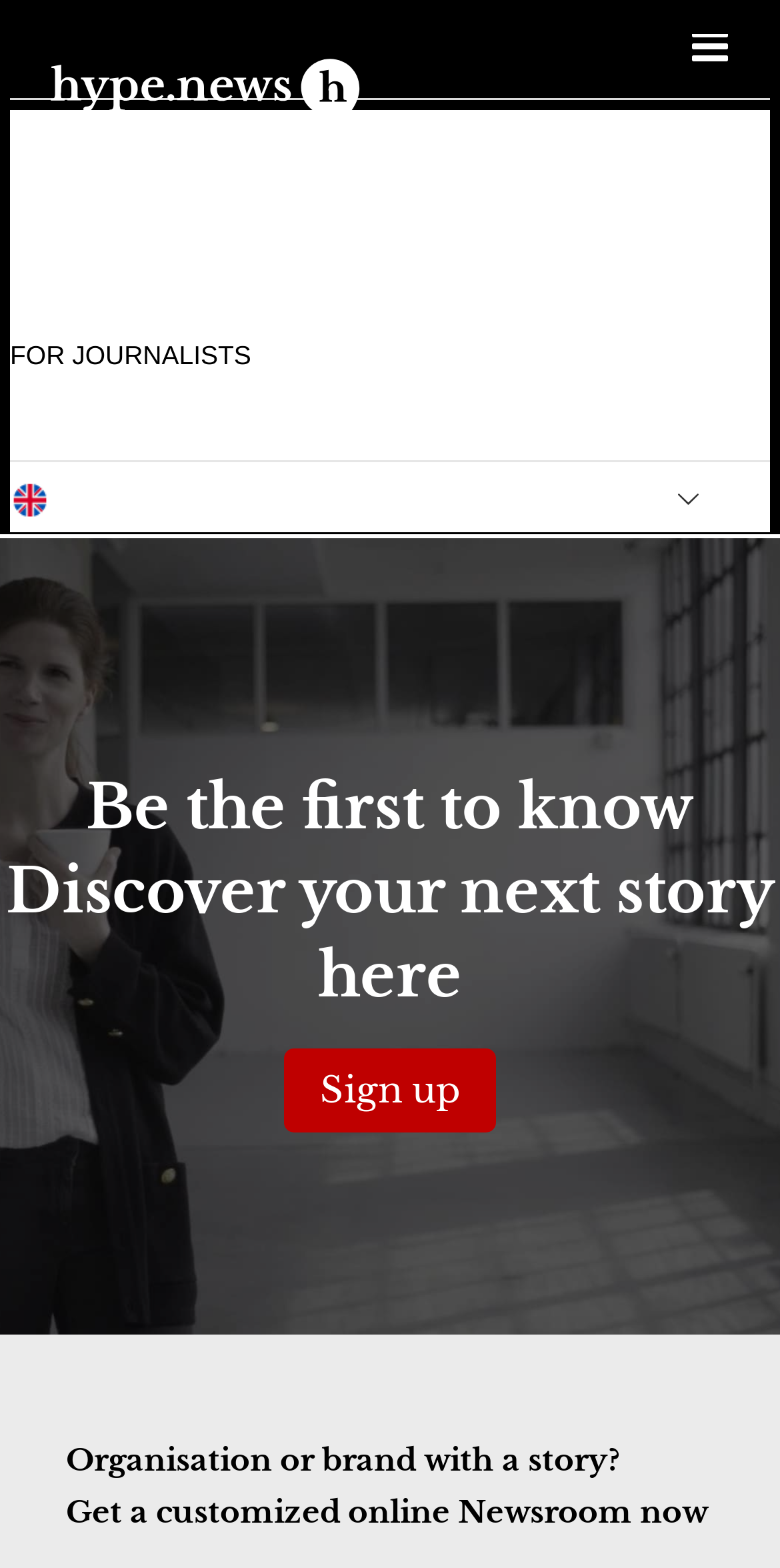Can you determine the main header of this webpage?

Be the first to know
Discover your next story here